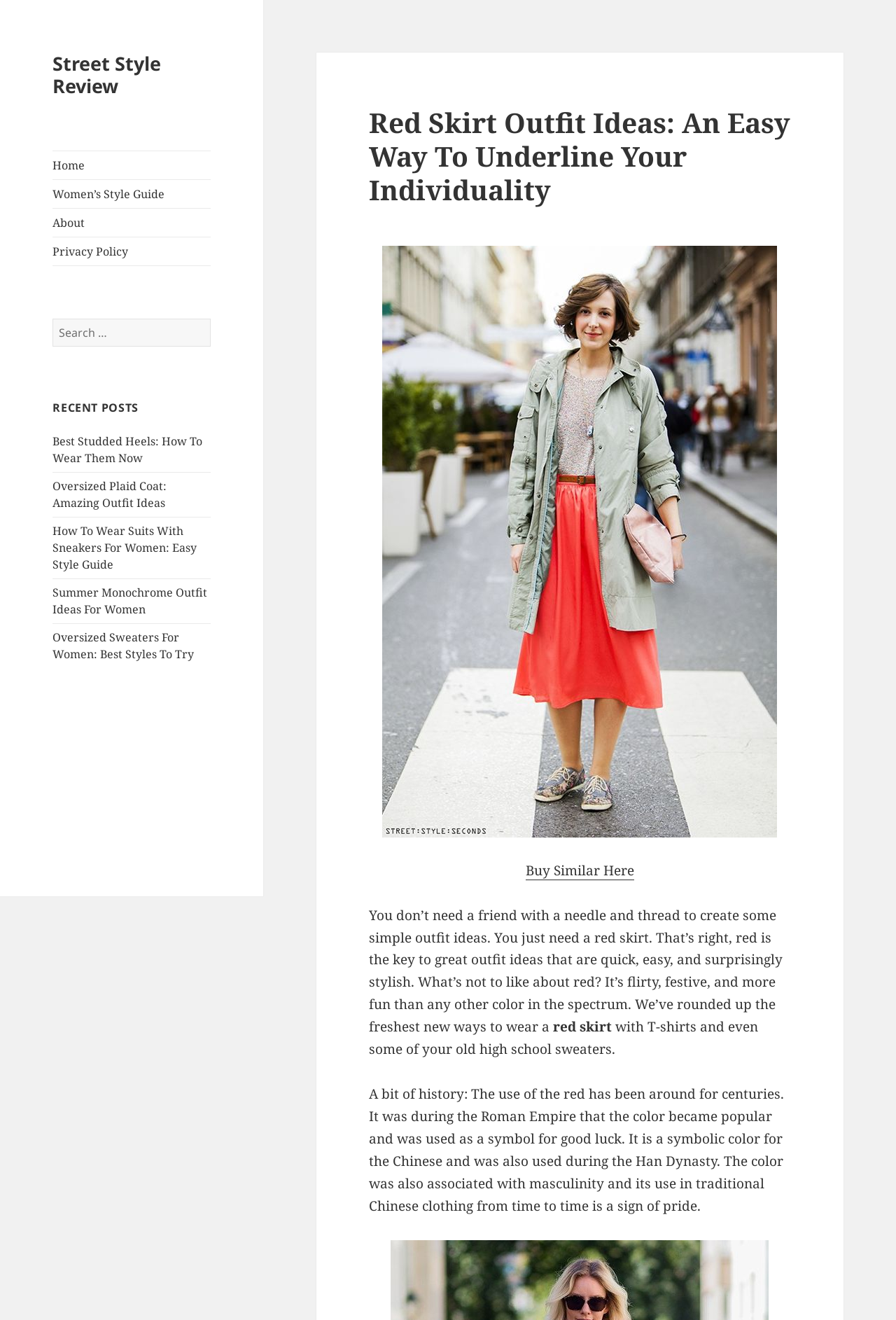Respond with a single word or phrase to the following question:
What is the category of the post 'Best Studded Heels: How To Wear Them Now'?

Recent Posts